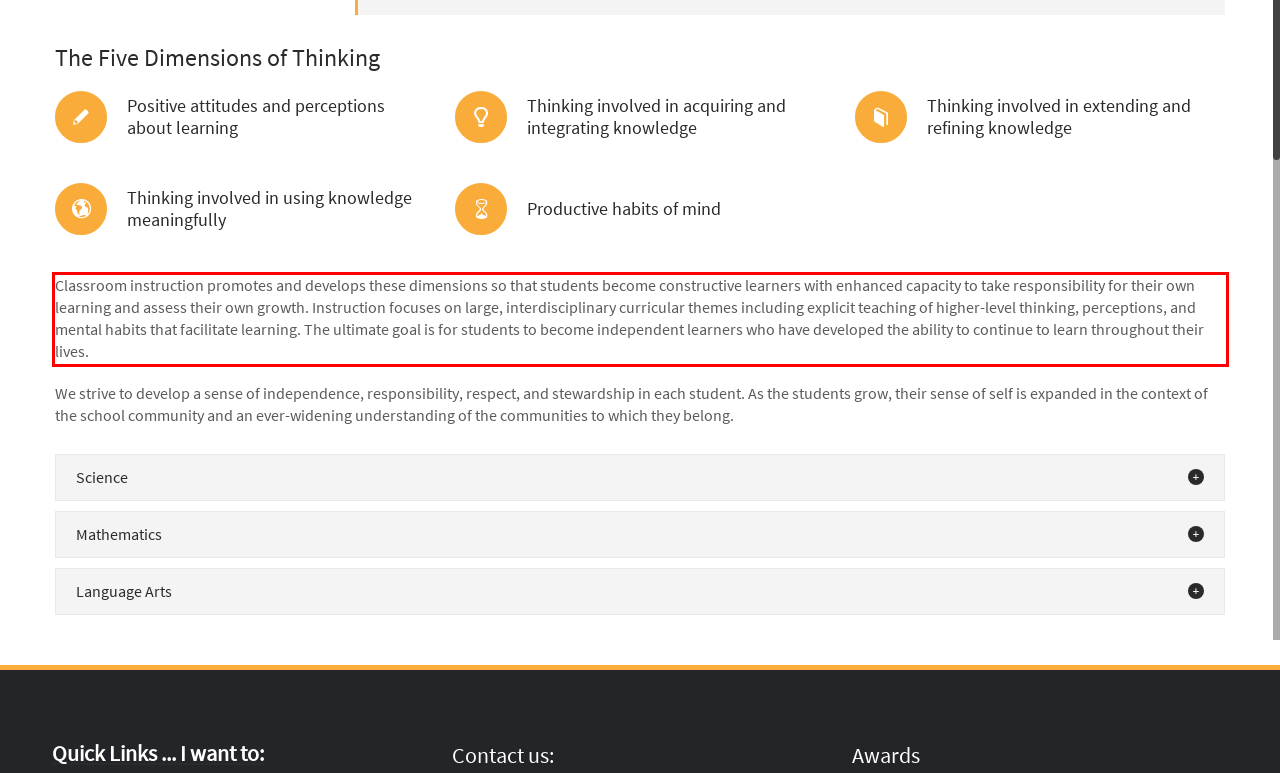By examining the provided screenshot of a webpage, recognize the text within the red bounding box and generate its text content.

Classroom instruction promotes and develops these dimensions so that students become constructive learners with enhanced capacity to take responsibility for their own learning and assess their own growth. Instruction focuses on large, interdisciplinary curricular themes including explicit teaching of higher-level thinking, perceptions, and mental habits that facilitate learning. The ultimate goal is for students to become independent learners who have developed the ability to continue to learn throughout their lives.